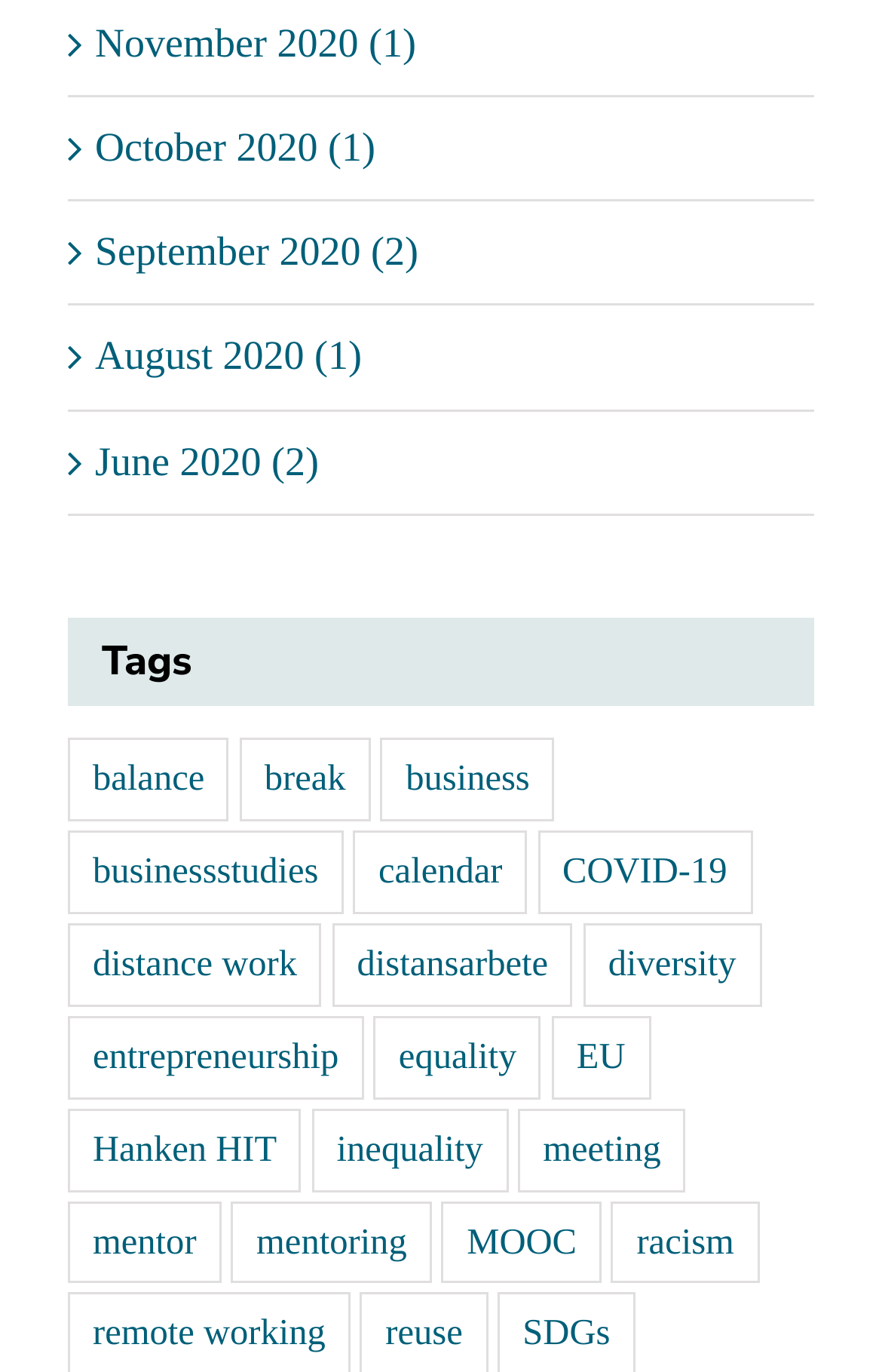Locate the bounding box coordinates of the element that should be clicked to execute the following instruction: "Check out COVID-19 related posts".

[0.609, 0.606, 0.853, 0.666]